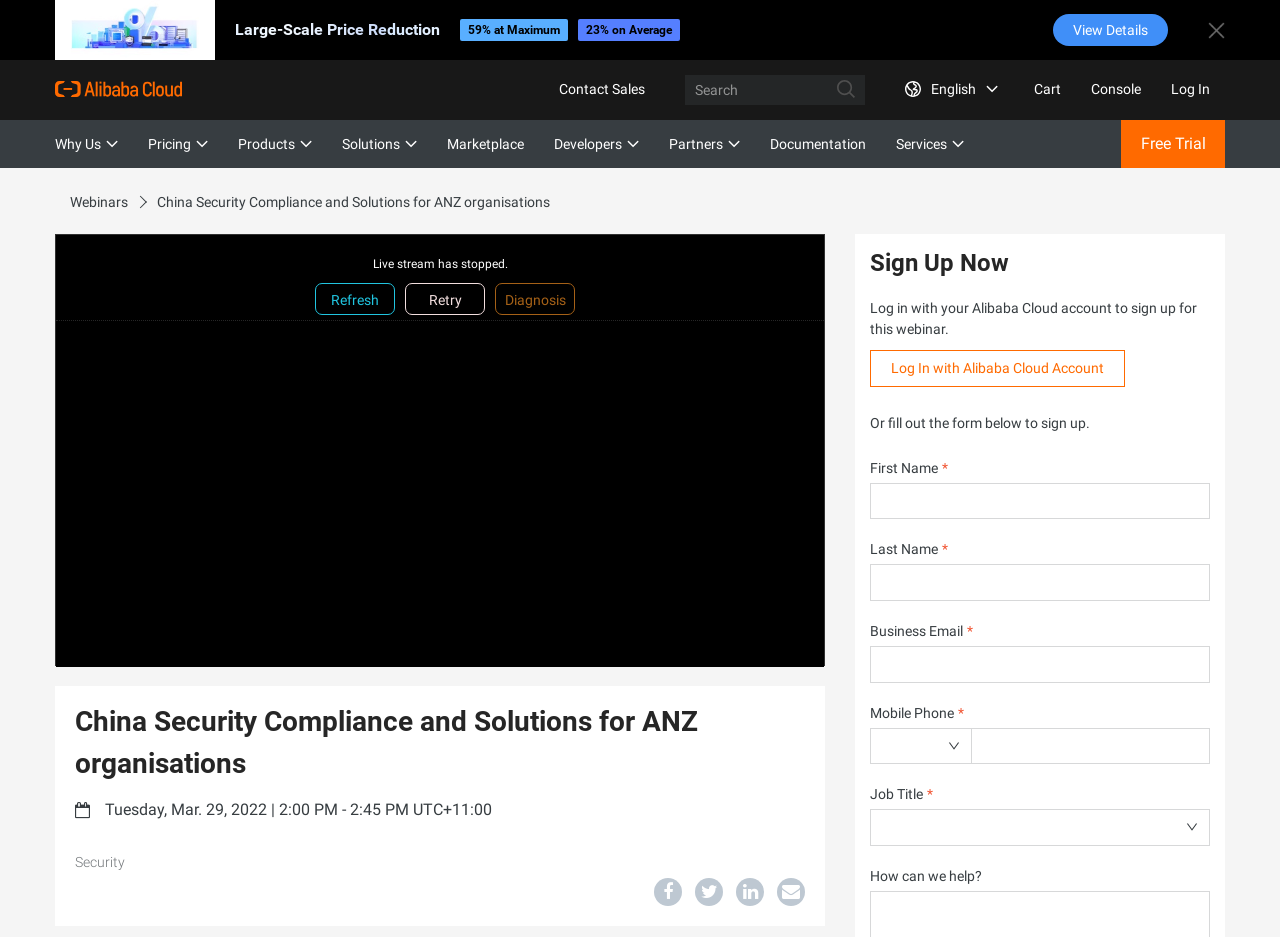Determine the bounding box for the HTML element described here: "Complete Sign Up". The coordinates should be given as [left, top, right, bottom] with each number being a float between 0 and 1.

[0.868, 0.128, 0.99, 0.179]